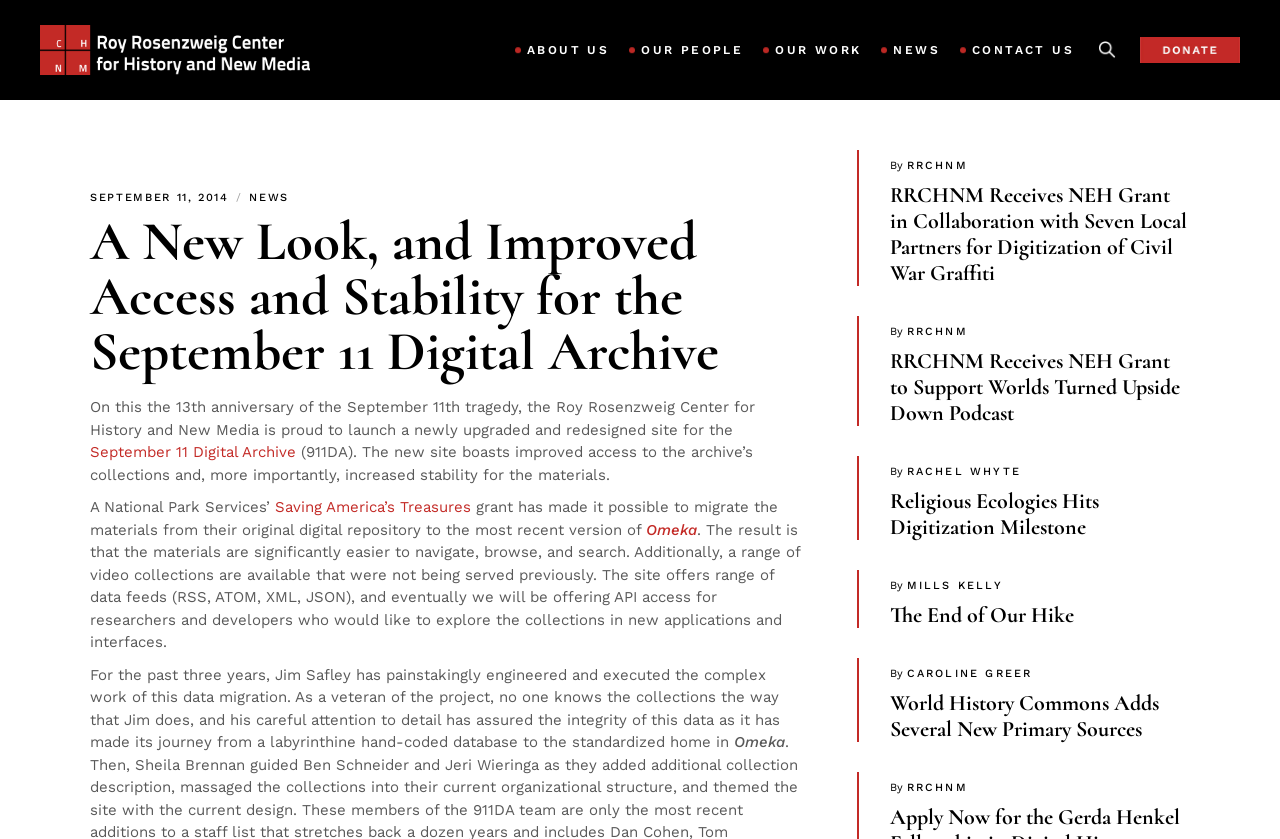Could you highlight the region that needs to be clicked to execute the instruction: "Donate"?

[0.891, 0.044, 0.969, 0.076]